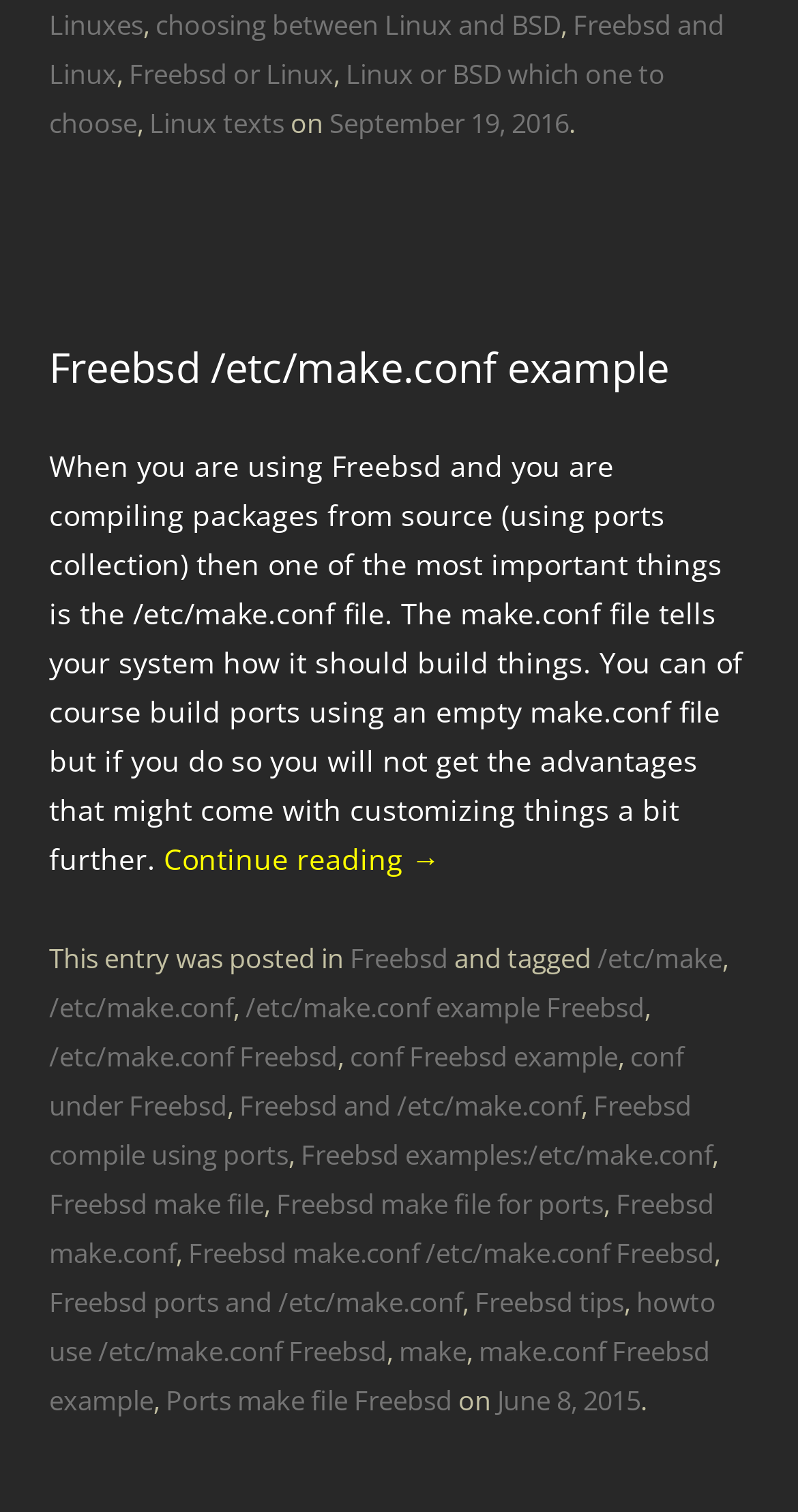Answer the following inquiry with a single word or phrase:
What is the category of the article?

Freebsd